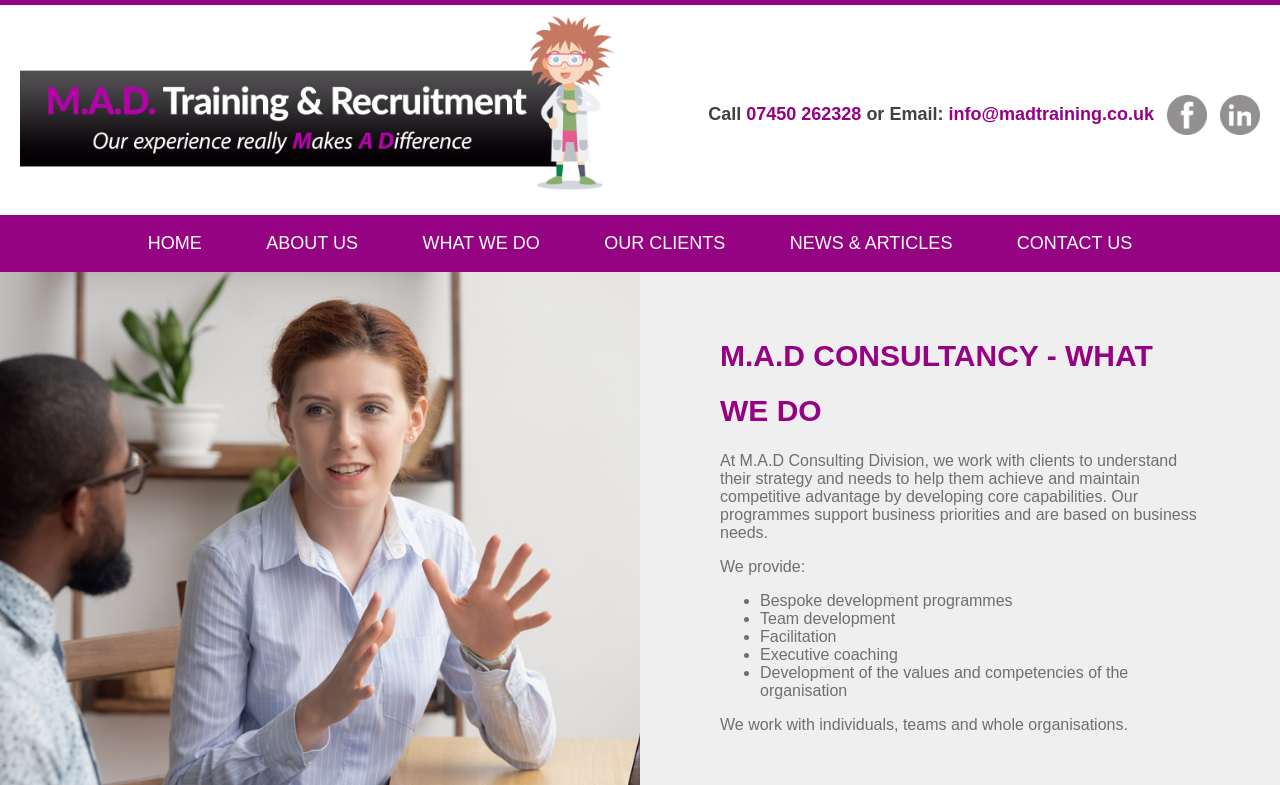Give a short answer to this question using one word or a phrase:
What services do they provide?

Bespoke development programmes, Team development, etc.